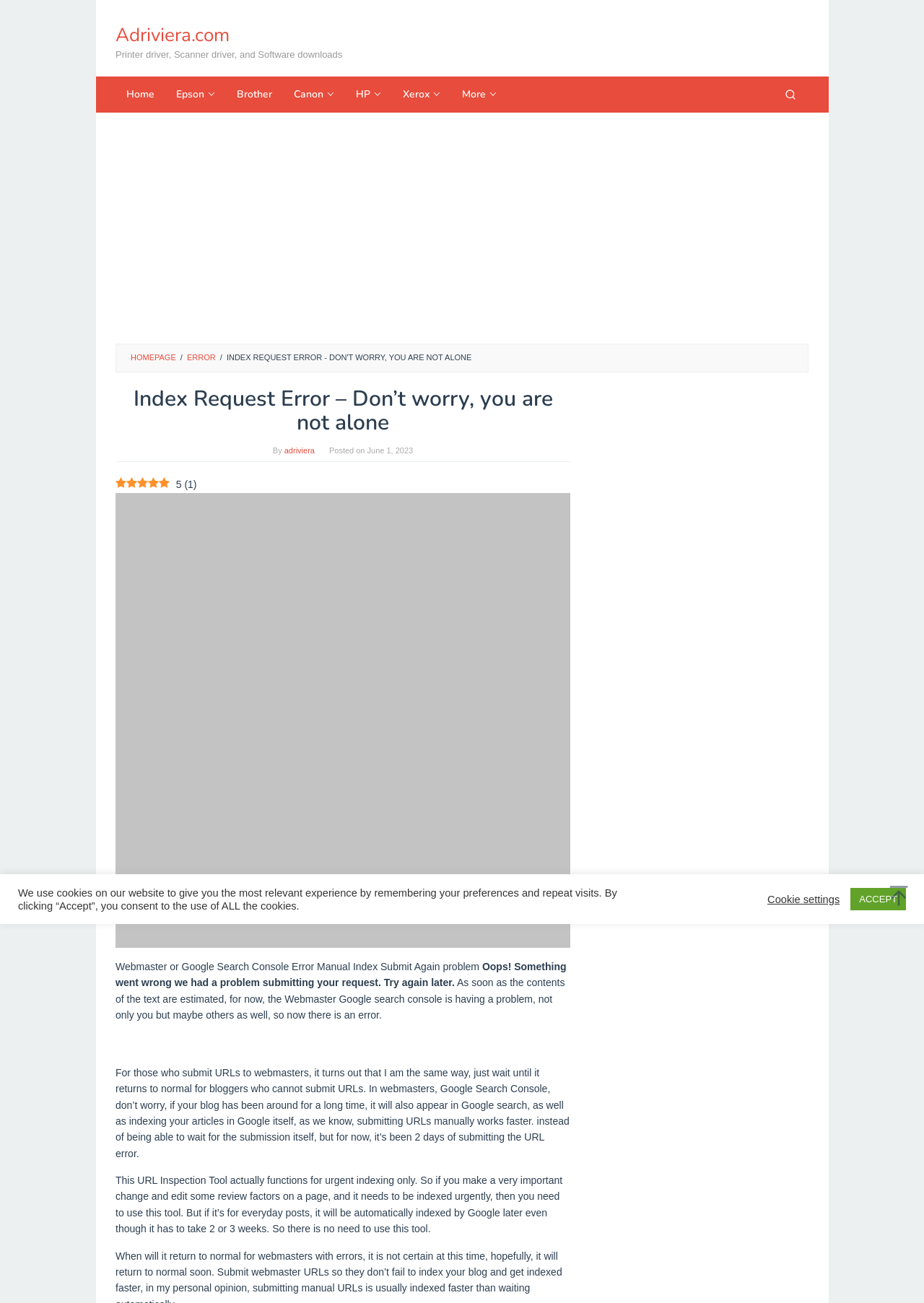Locate the bounding box coordinates of the segment that needs to be clicked to meet this instruction: "Click the 'HOMEPAGE' link".

[0.141, 0.271, 0.19, 0.278]